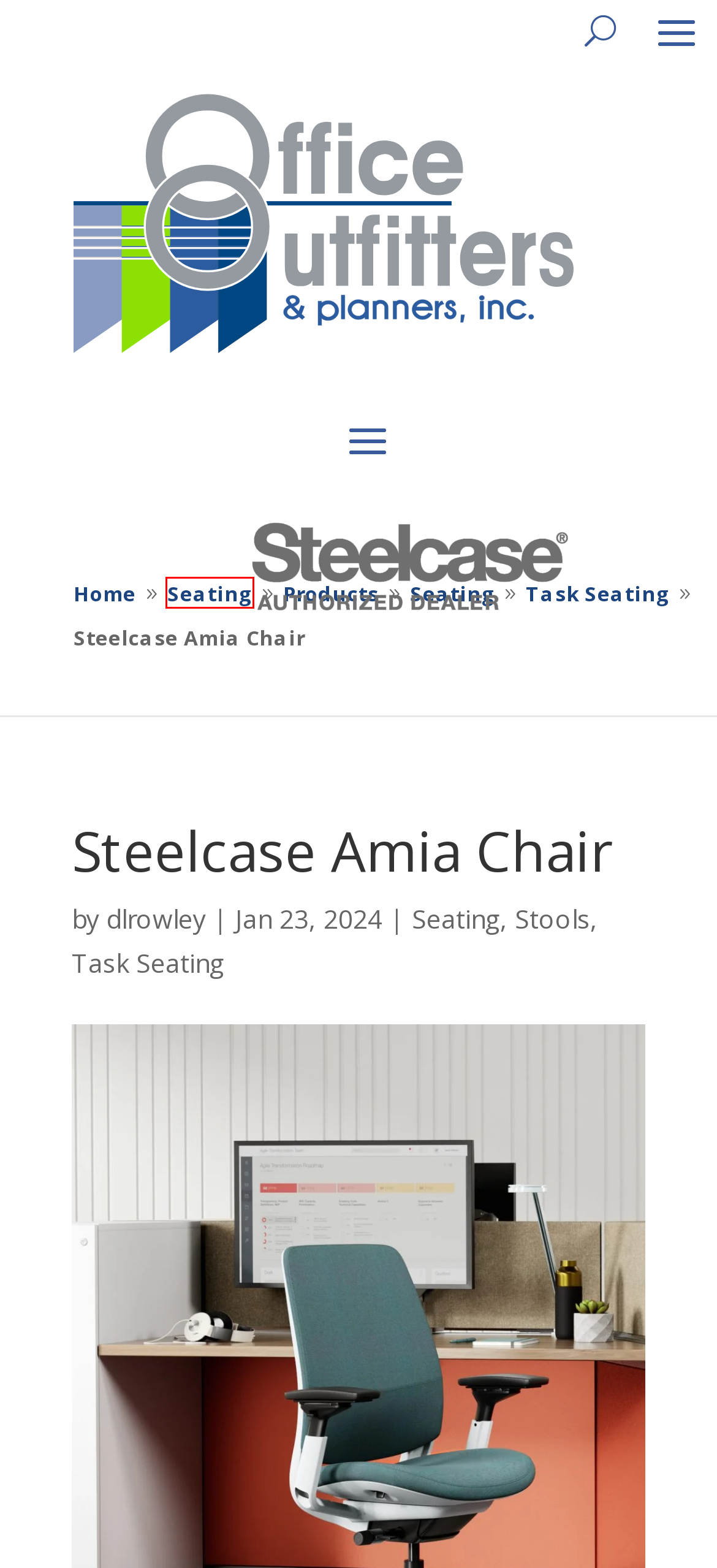You are provided a screenshot of a webpage featuring a red bounding box around a UI element. Choose the webpage description that most accurately represents the new webpage after clicking the element within the red bounding box. Here are the candidates:
A. Products * Office Outfitters
B. Office Outfitters - Office Interiors and Furniture * Office Outfitters
C. Seating Archives * Office Outfitters
D. Stools Archives * Office Outfitters
E. Task Seating * Office Outfitters
F. dlrowley, Author at Office Outfitters
G. Task Seating Archives * Office Outfitters
H. Seating * Office Outfitters

C